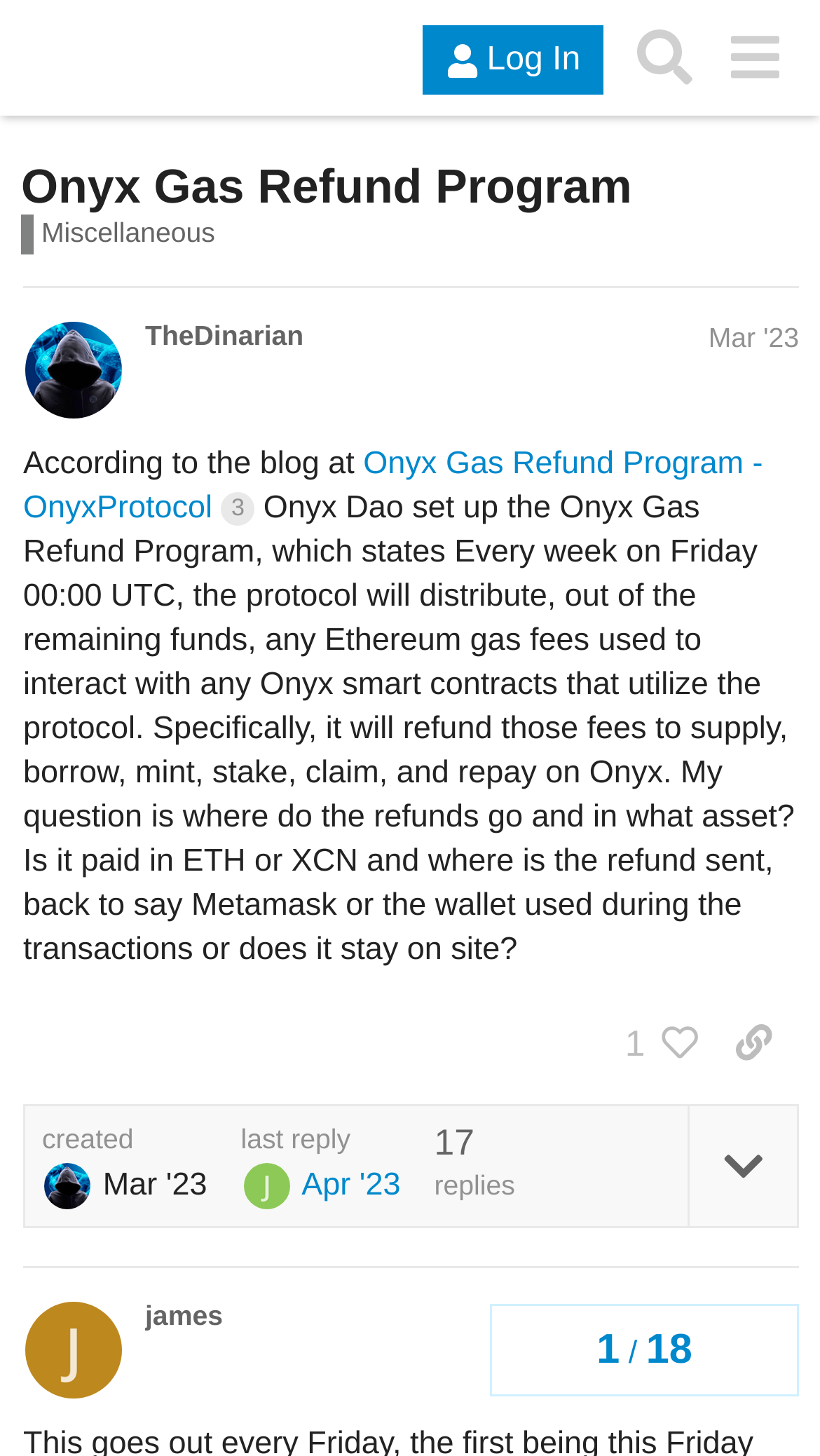Answer in one word or a short phrase: 
What is the purpose of the Onyx Gas Refund Program?

Refund Ethereum gas fees